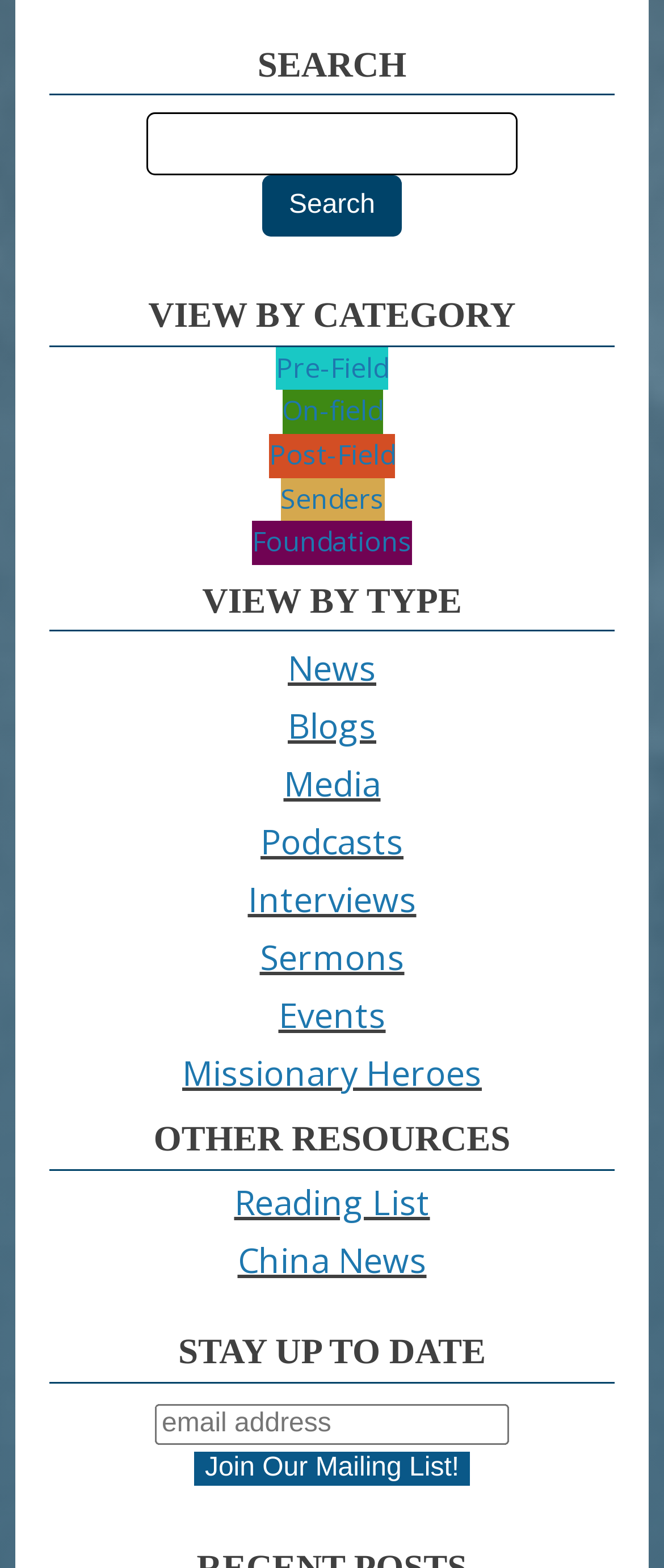Please identify the bounding box coordinates of where to click in order to follow the instruction: "explore news".

[0.433, 0.412, 0.567, 0.441]